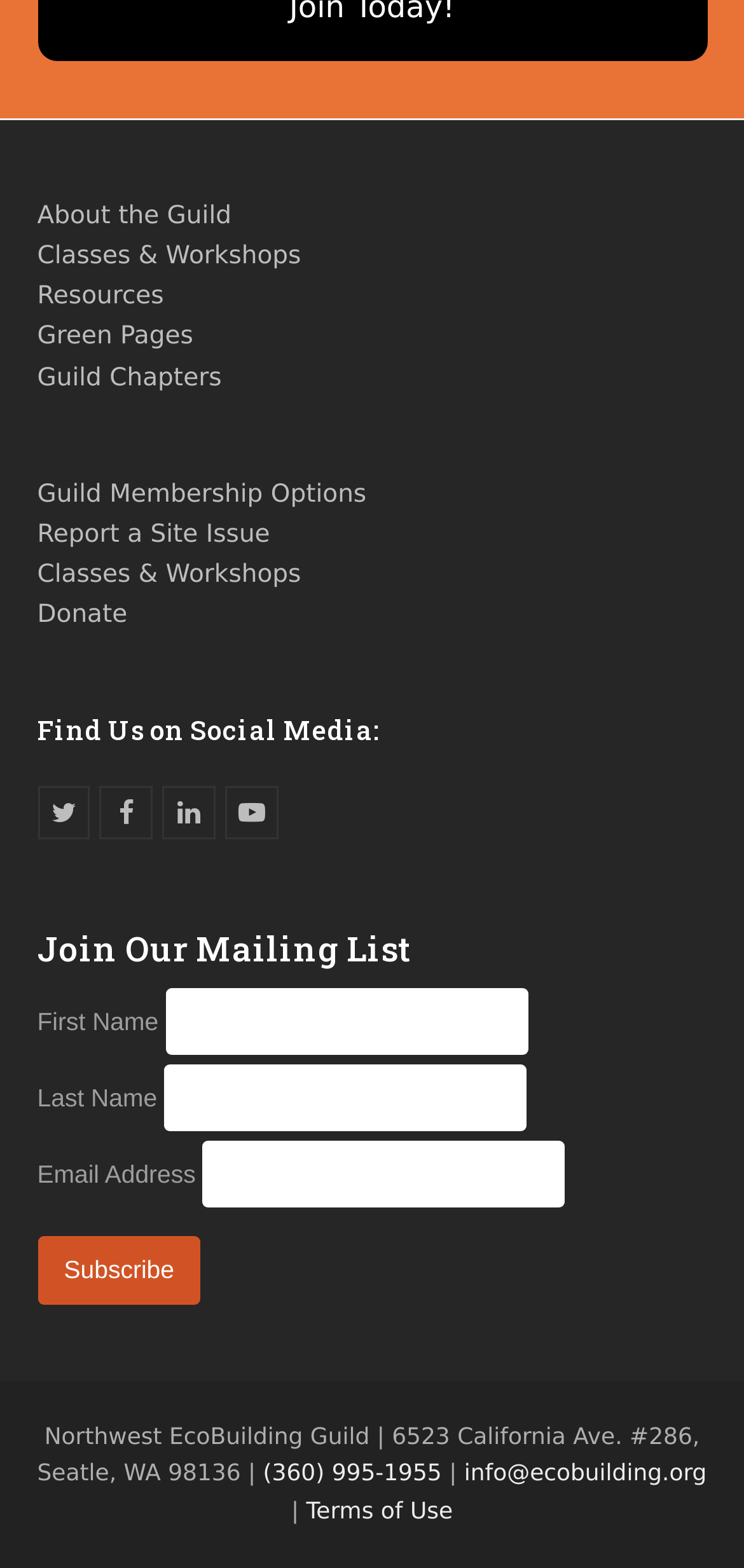Answer the following inquiry with a single word or phrase:
How many textboxes are available for mailing list subscription?

3